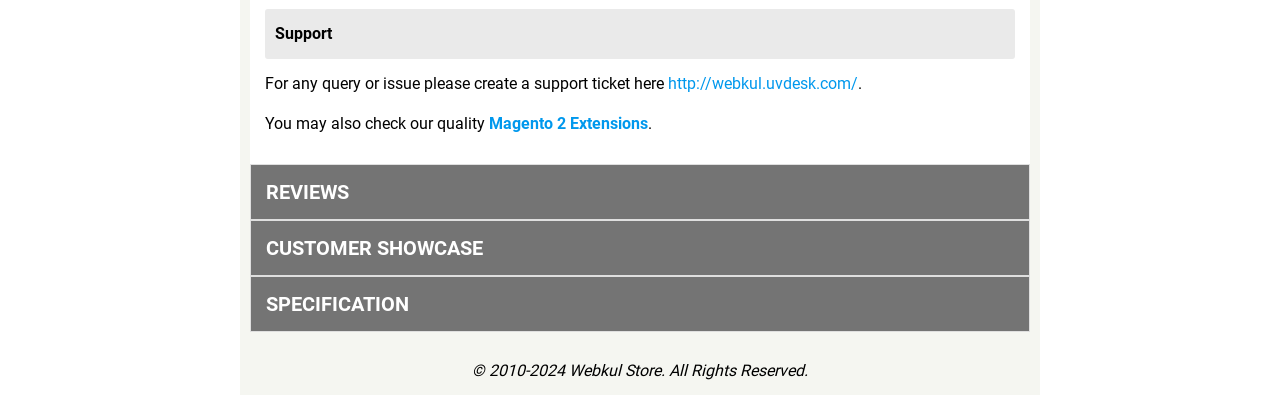Based on the provided description, "Customer Showcase", find the bounding box of the corresponding UI element in the screenshot.

[0.195, 0.556, 0.805, 0.698]